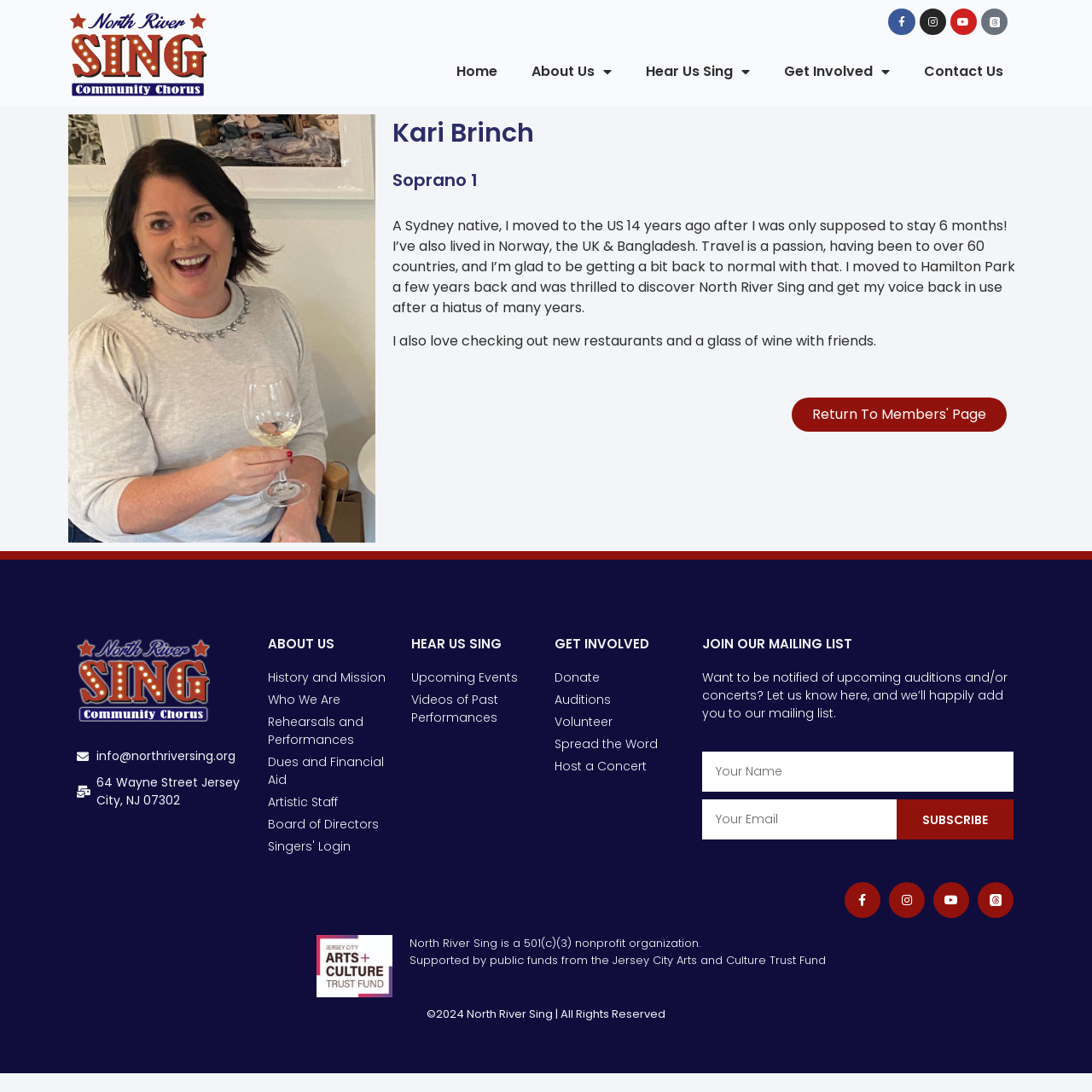Given the element description, predict the bounding box coordinates in the format (top-left x, top-left y, bottom-right x, bottom-right y). Make sure all values are between 0 and 1. Here is the element description: Youtube

[0.87, 0.008, 0.895, 0.032]